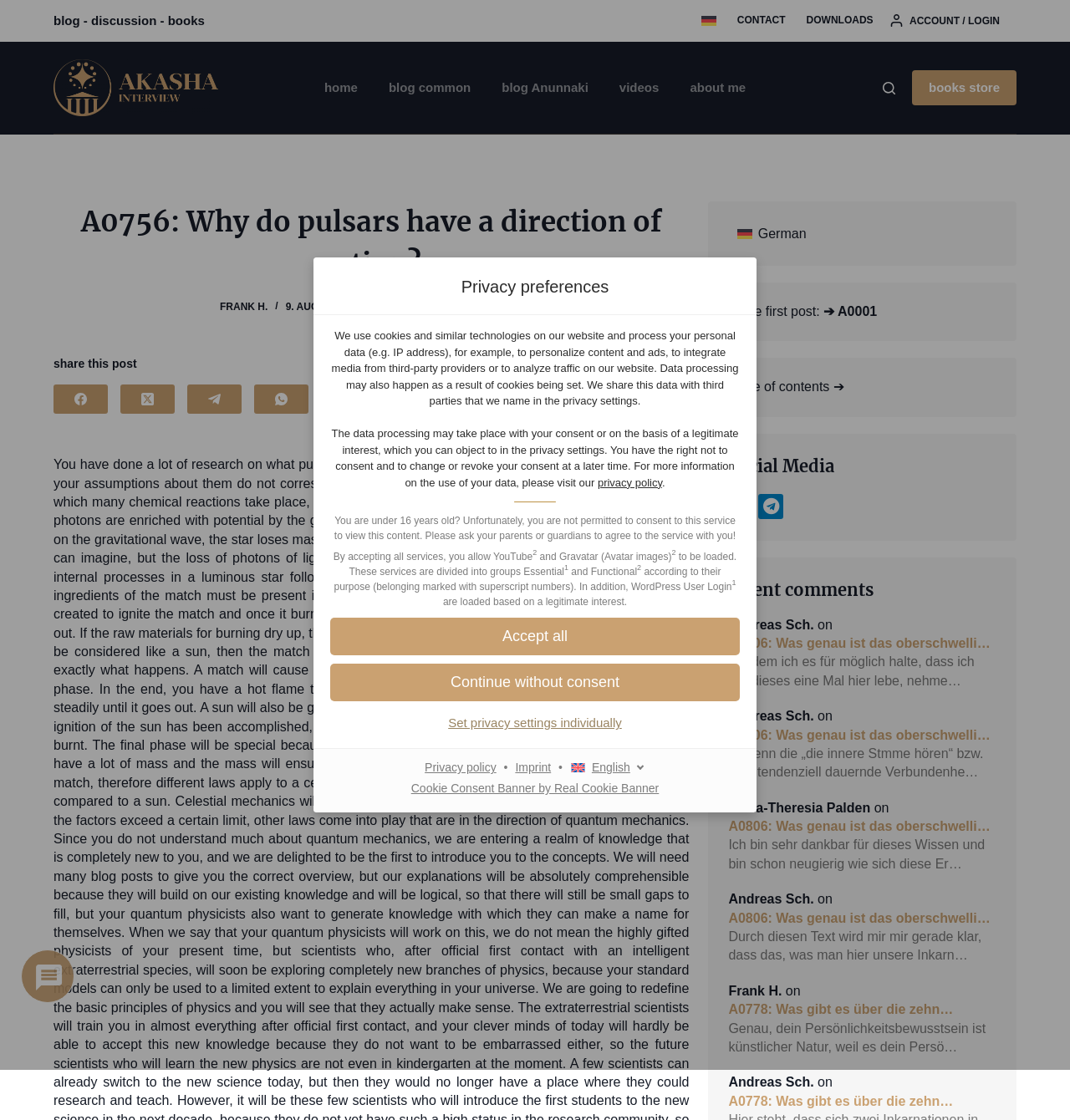Can you find the bounding box coordinates of the area I should click to execute the following instruction: "Set privacy settings individually"?

[0.309, 0.634, 0.691, 0.657]